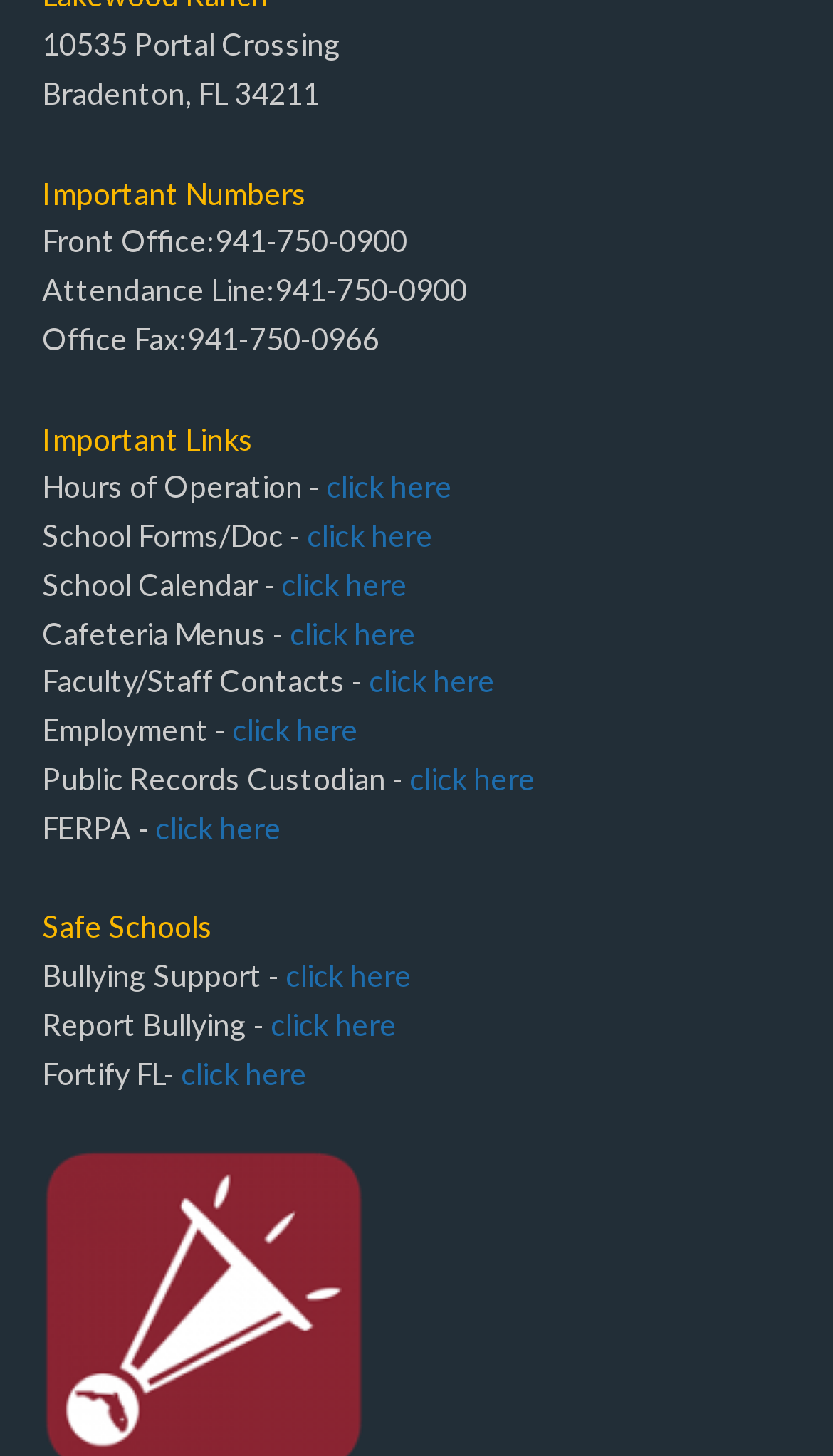Determine the bounding box coordinates of the element's region needed to click to follow the instruction: "Read about How to sew an invisible zipper". Provide these coordinates as four float numbers between 0 and 1, formatted as [left, top, right, bottom].

None